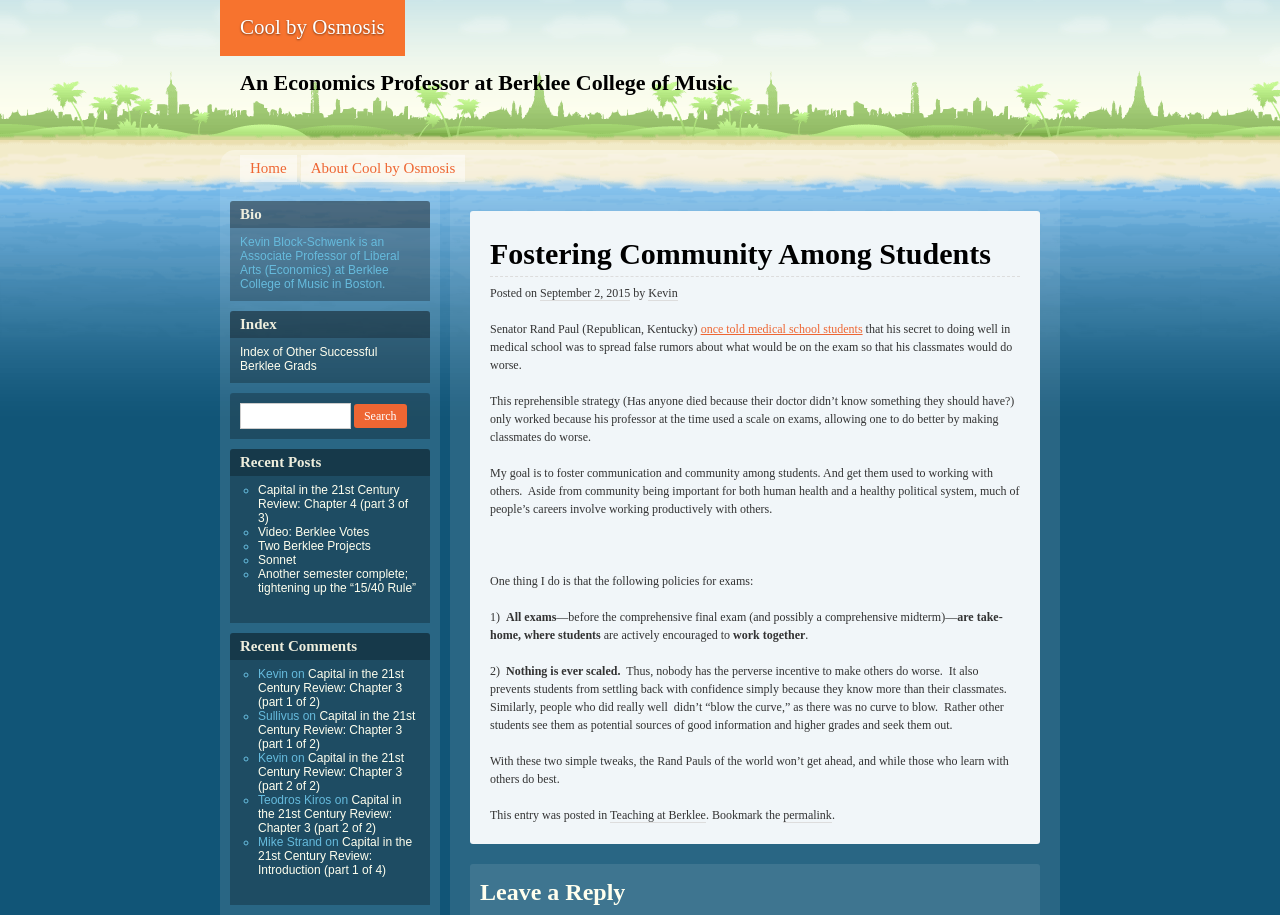Kindly provide the bounding box coordinates of the section you need to click on to fulfill the given instruction: "Search for something".

[0.188, 0.44, 0.274, 0.468]